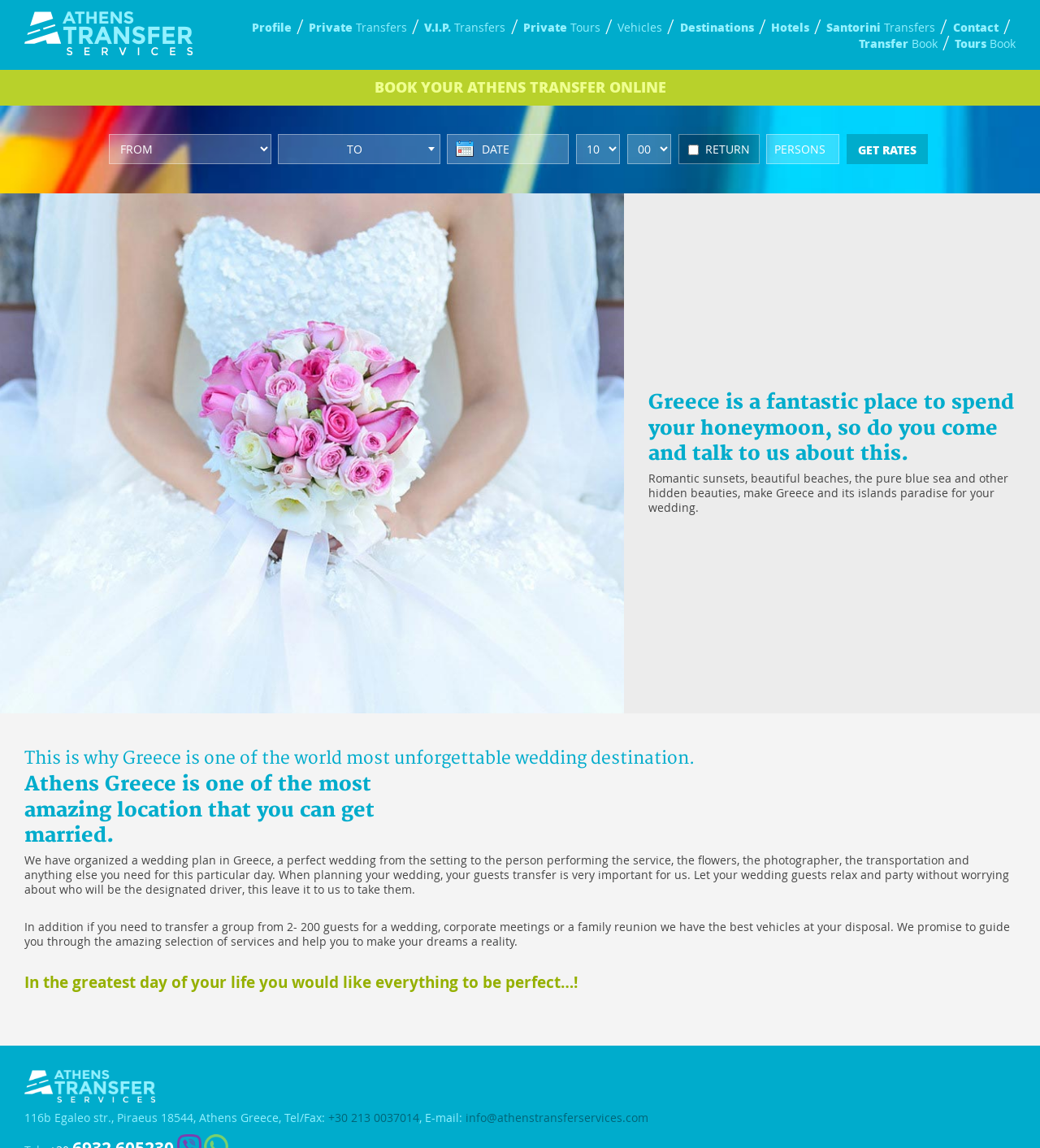Please identify the bounding box coordinates for the region that you need to click to follow this instruction: "Click on the 'GET RATES' button".

[0.814, 0.117, 0.892, 0.143]